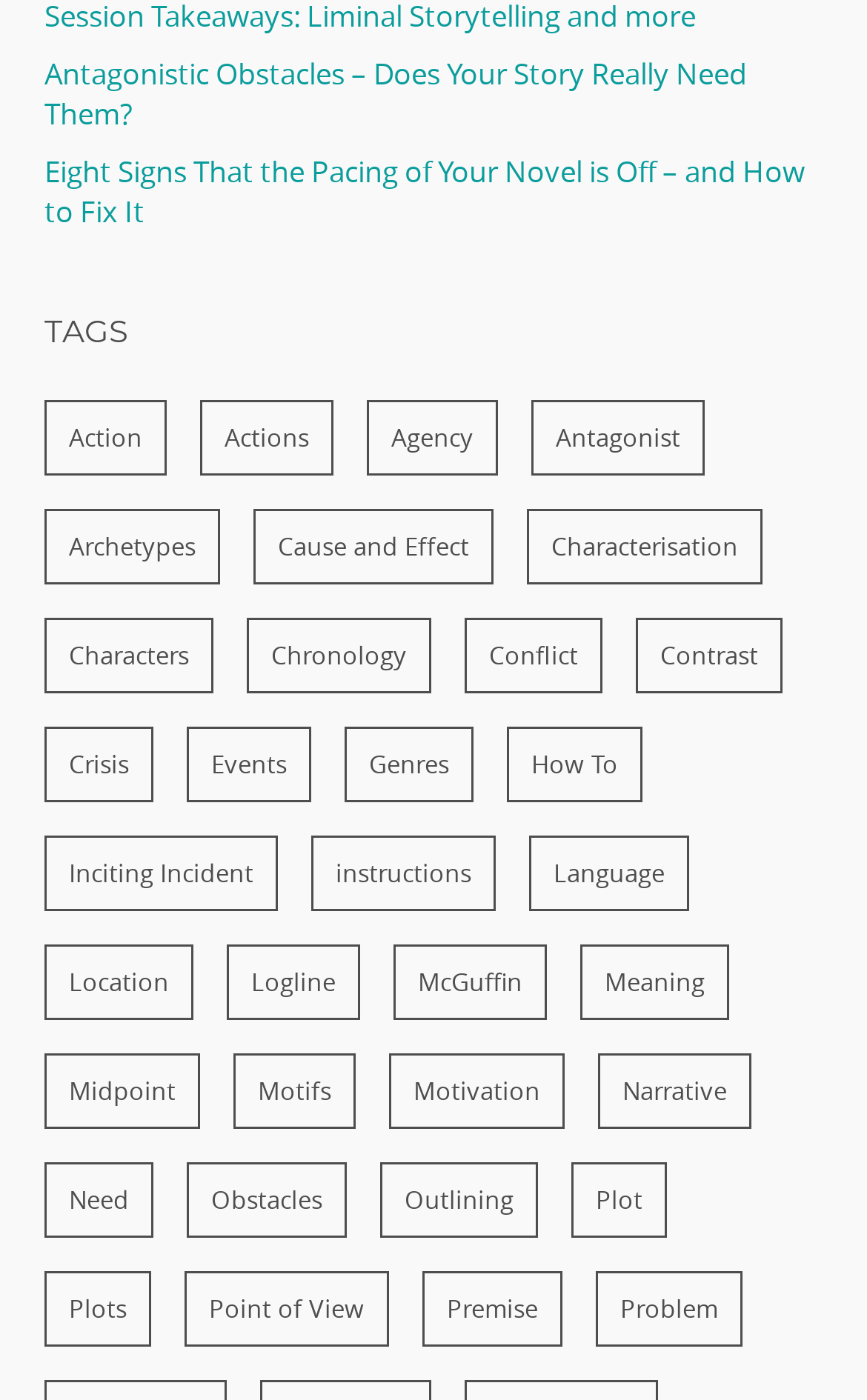How many articles are listed on this webpage?
Using the image, elaborate on the answer with as much detail as possible.

I counted the number of links at the top of the webpage and found that there are two article titles, 'Antagonistic Obstacles – Does Your Story Really Need Them?' and 'Eight Signs That the Pacing of Your Novel is Off – and How to Fix It'.